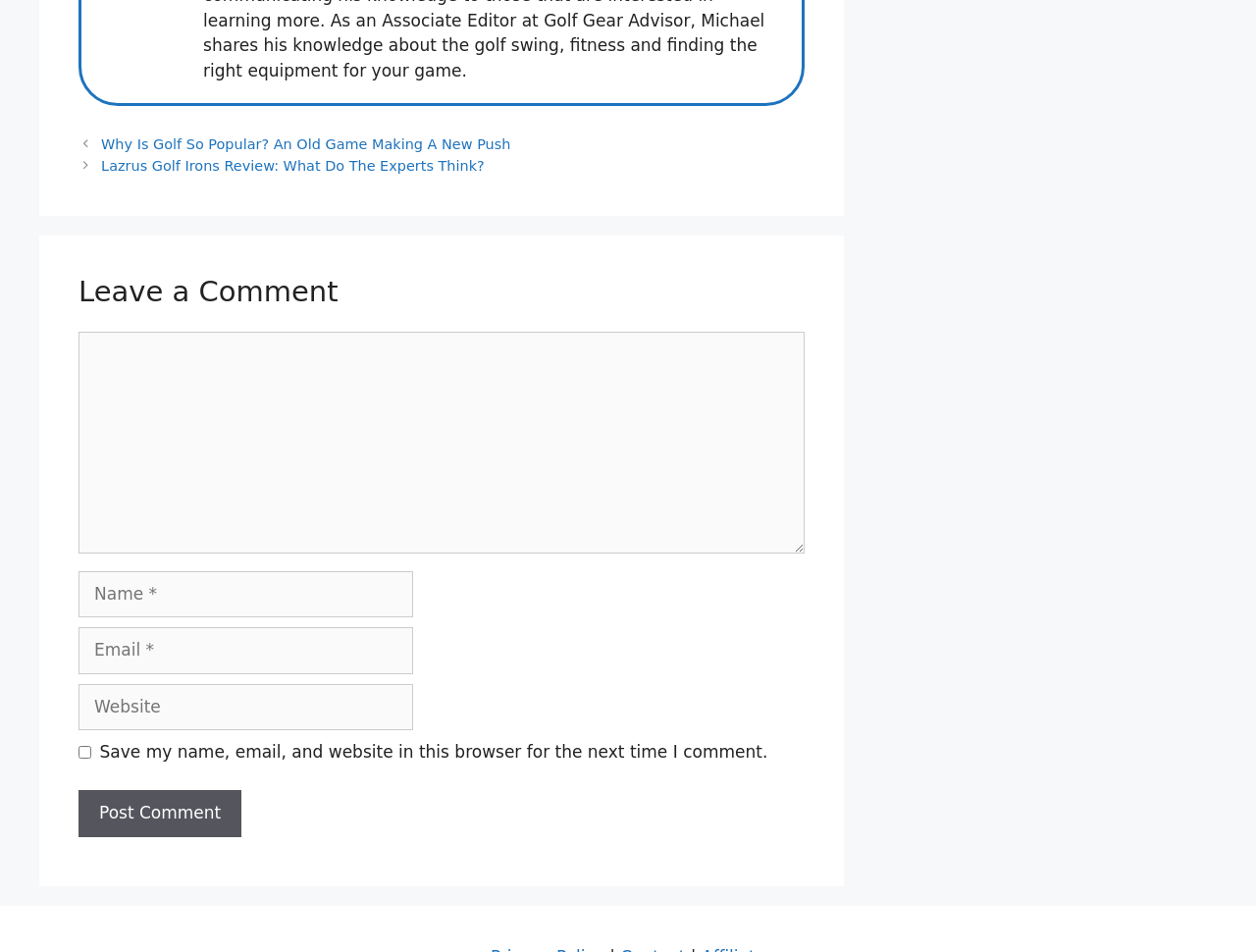Based on the description "parent_node: Comment name="comment"", find the bounding box of the specified UI element.

[0.062, 0.349, 0.641, 0.582]